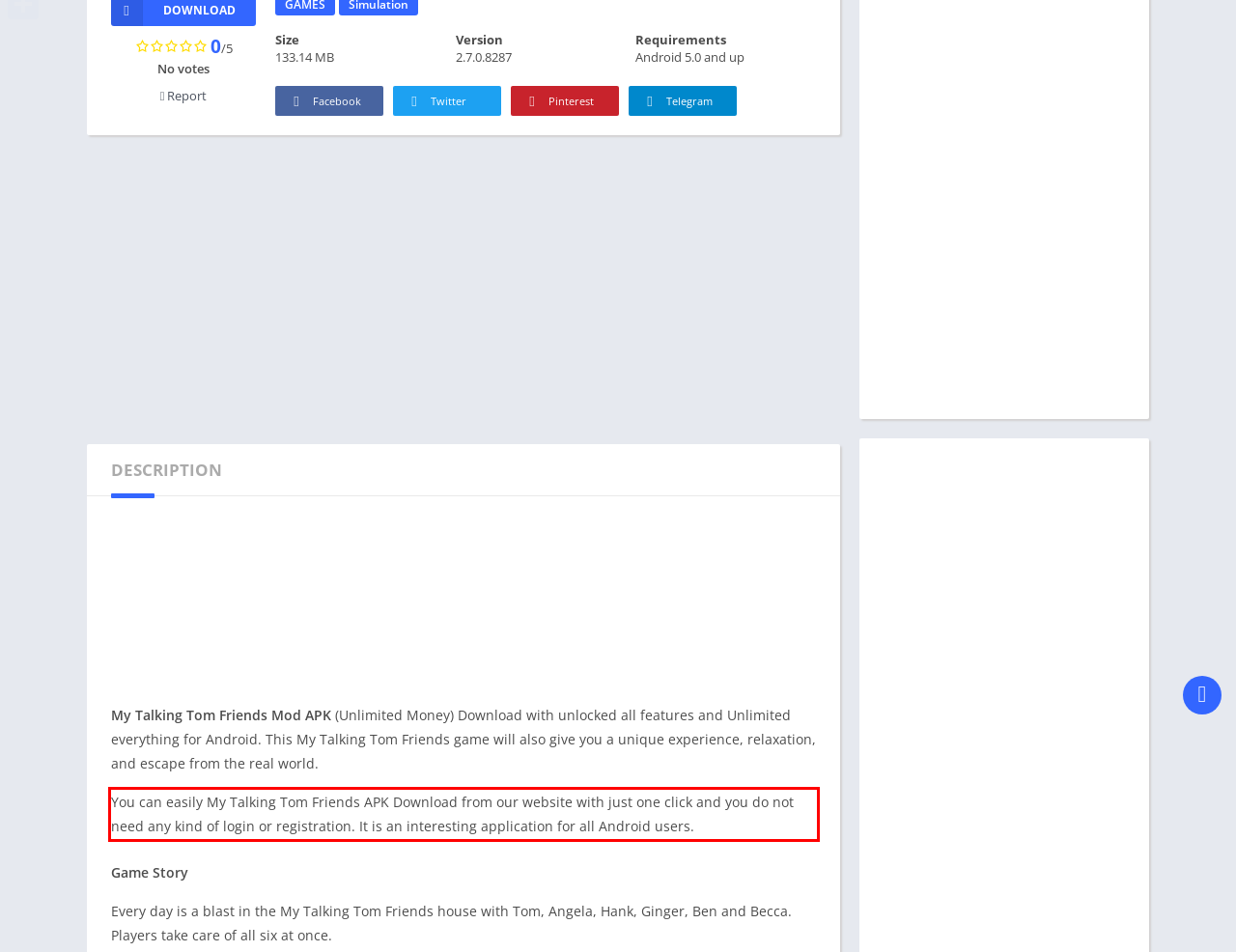With the given screenshot of a webpage, locate the red rectangle bounding box and extract the text content using OCR.

You can easily My Talking Tom Friends APK Download from our website with just one click and you do not need any kind of login or registration. It is an interesting application for all Android users.